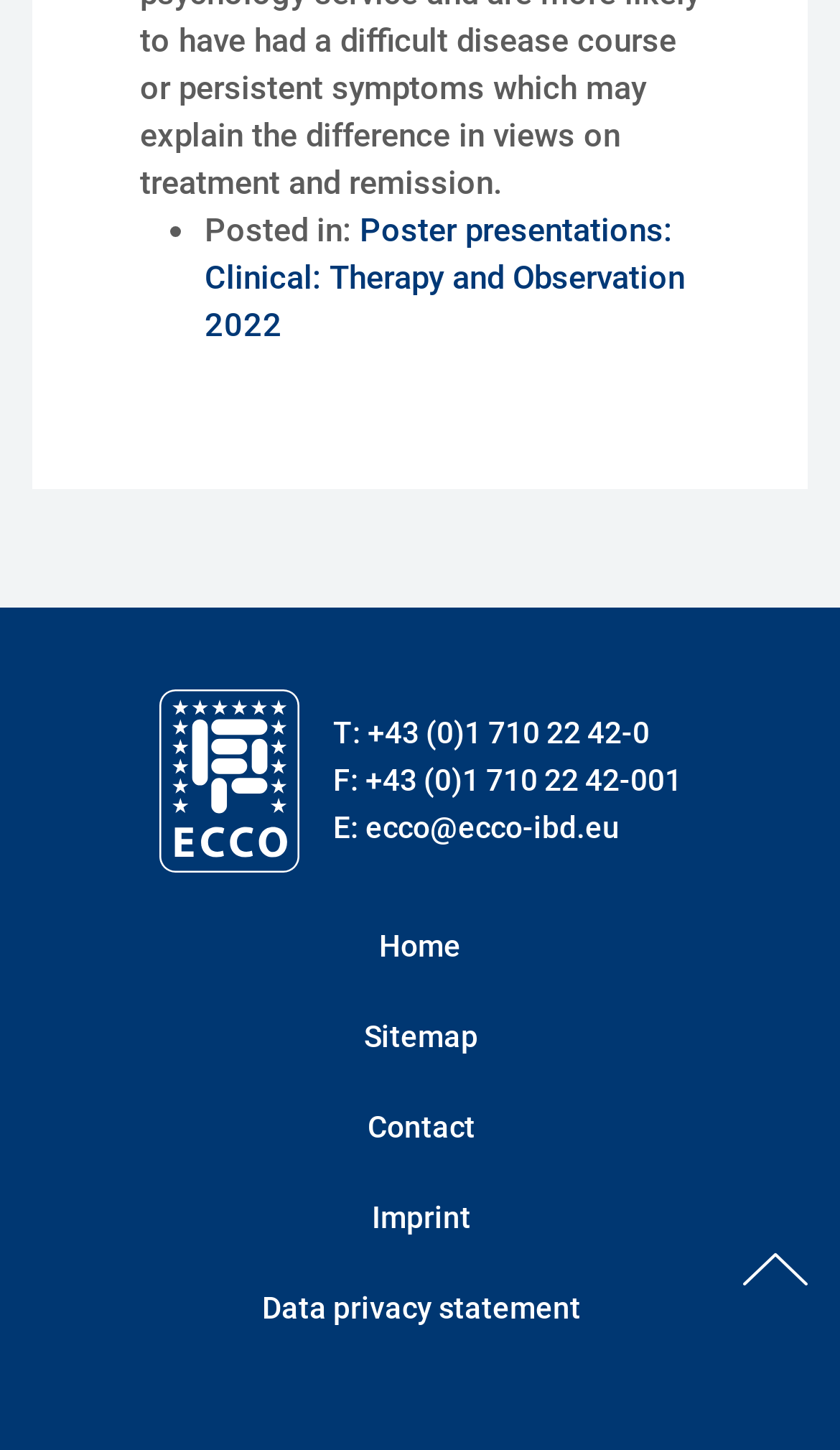Using the webpage screenshot, find the UI element described by Imprint. Provide the bounding box coordinates in the format (top-left x, top-left y, bottom-right x, bottom-right y), ensuring all values are floating point numbers between 0 and 1.

[0.442, 0.823, 0.56, 0.855]